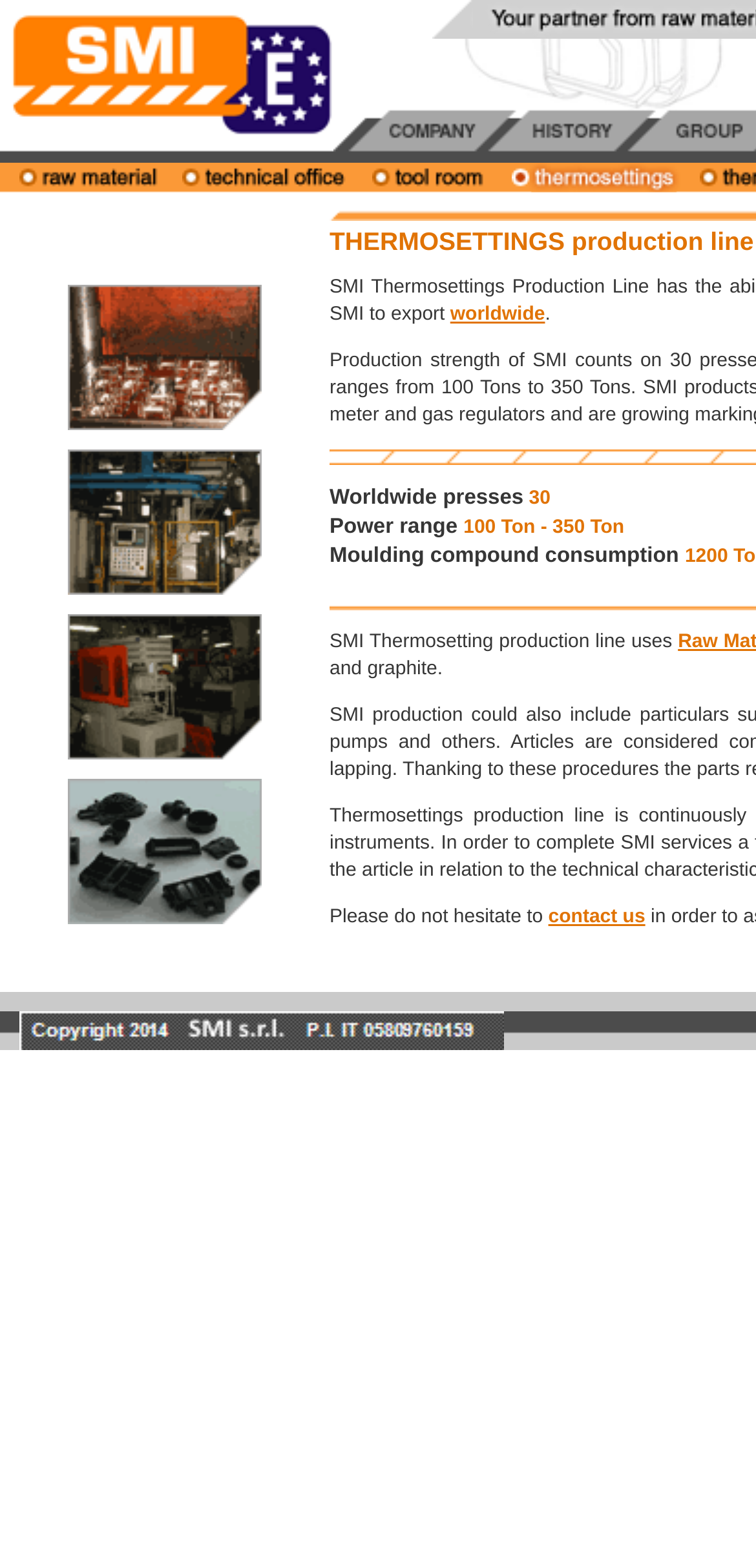Specify the bounding box coordinates of the area to click in order to execute this command: 'View Company'. The coordinates should consist of four float numbers ranging from 0 to 1, and should be formatted as [left, top, right, bottom].

[0.505, 0.08, 0.636, 0.101]